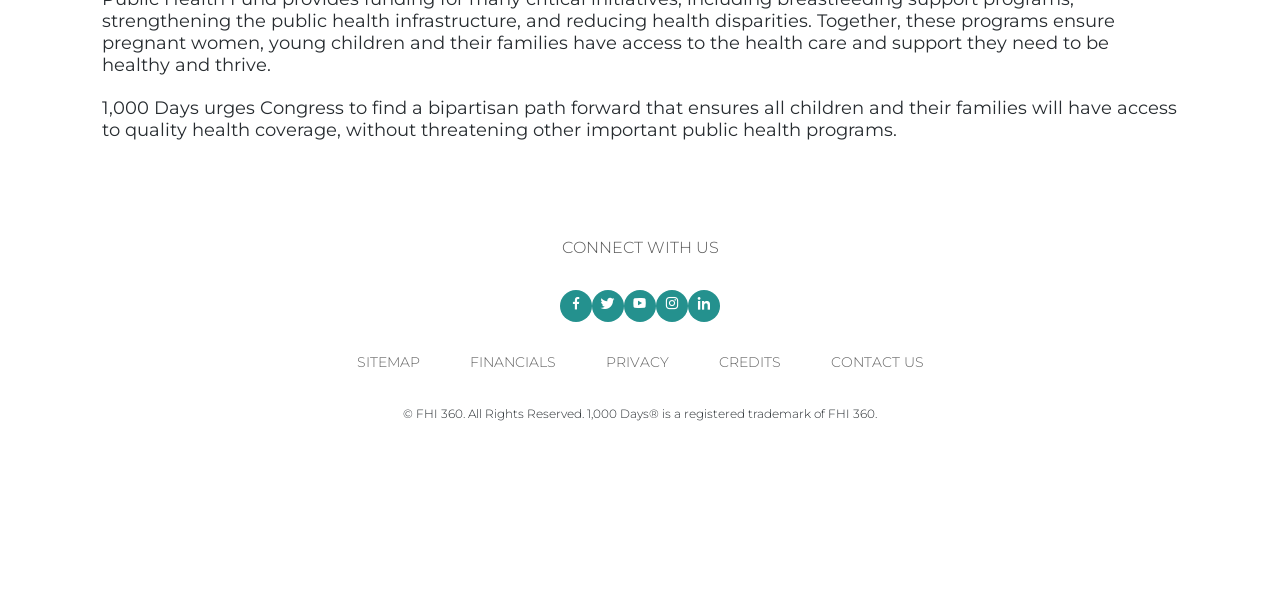Using the information in the image, give a detailed answer to the following question: What is the name of the registered trademark?

The name of the registered trademark can be found in the StaticText element with the text '© FHI 360. All Rights Reserved. 1,000 Days® is a registered trademark of FHI 360.'